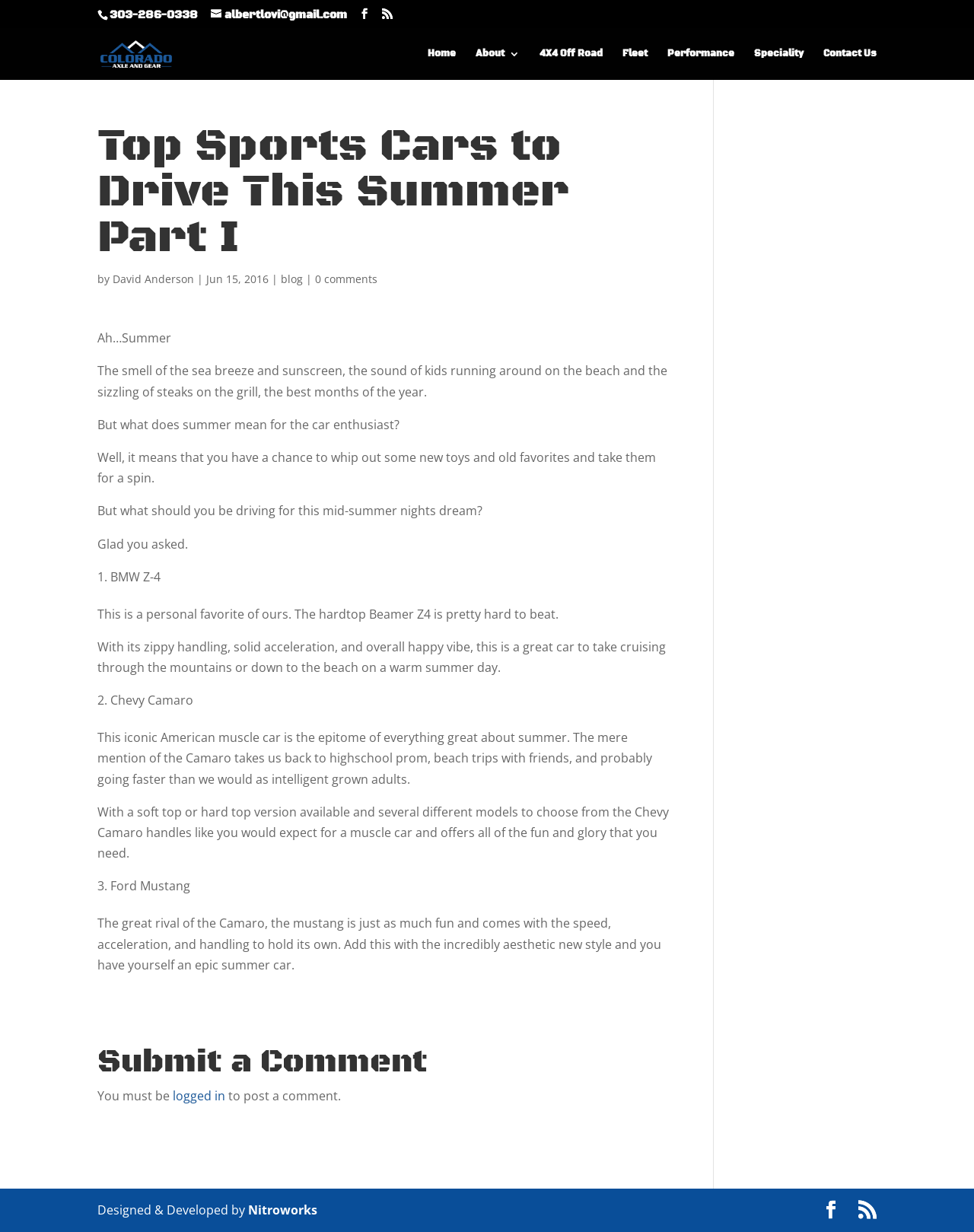Given the description 4X4 Off Road, predict the bounding box coordinates of the UI element. Ensure the coordinates are in the format (top-left x, top-left y, bottom-right x, bottom-right y) and all values are between 0 and 1.

[0.554, 0.04, 0.619, 0.065]